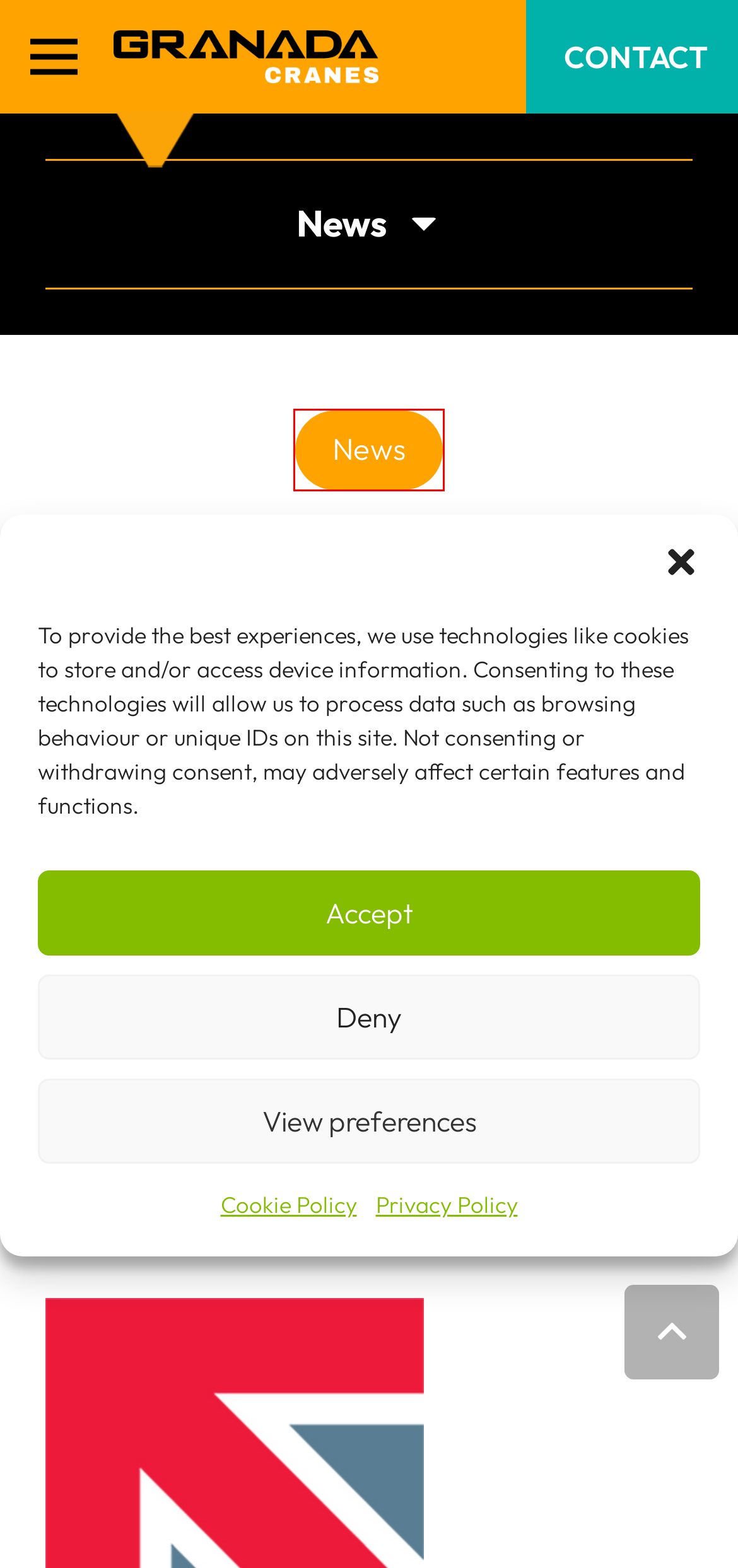You have a screenshot of a webpage with an element surrounded by a red bounding box. Choose the webpage description that best describes the new page after clicking the element inside the red bounding box. Here are the candidates:
A. News Archives - Granada Cranes
B. Granada Cranes | UK's Leading Crane Supplier
C. Sitemap | Explore Our Website's Service Offerings
D. Smulders Projects award Beatrice Offshore Wind Farm contract to Granada - Granada Cranes
E. Privacy Policy - Granada Cranes
F. HBX Installs Workshop Gantry Crane - Granada Cranes
G. Cookie Policy (UK) - Granada Cranes
H. BANKS | Creativity to the Power of Two

A